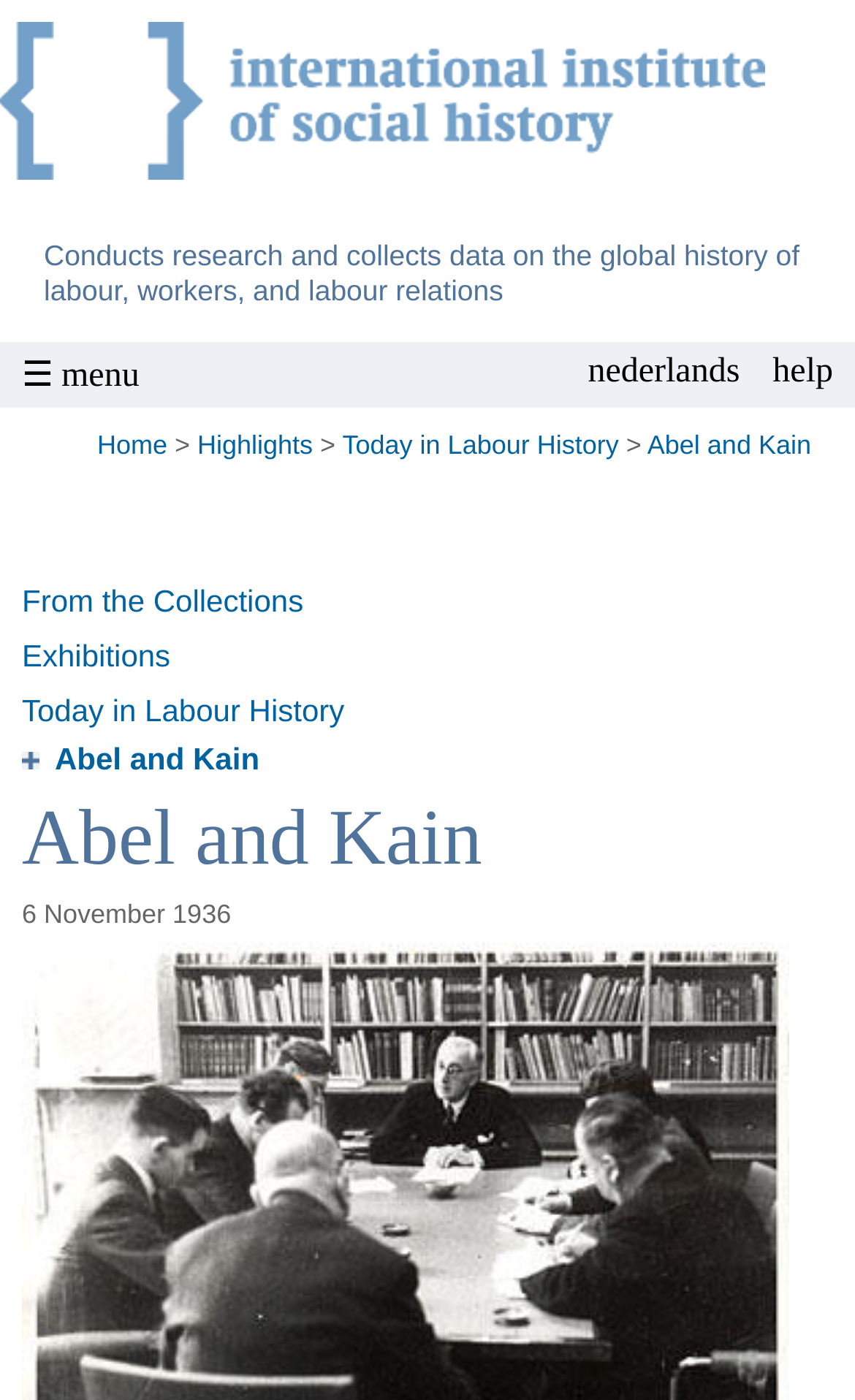Please specify the bounding box coordinates for the clickable region that will help you carry out the instruction: "Explore Today in Labour History".

[0.4, 0.307, 0.724, 0.329]